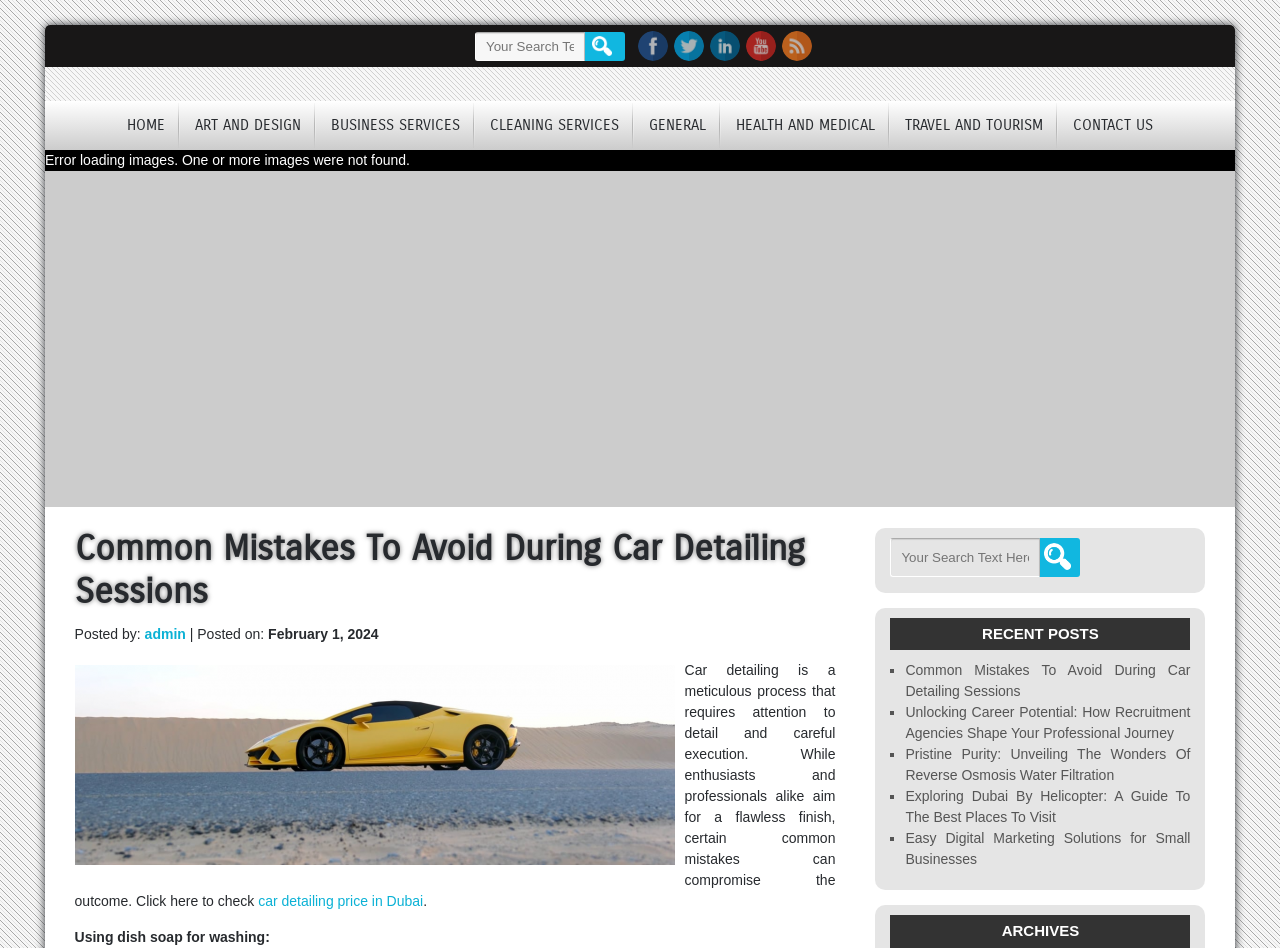Please answer the following query using a single word or phrase: 
What is the category of the article 'Unlocking Career Potential: How Recruitment Agencies Shape Your Professional Journey'?

GENERAL